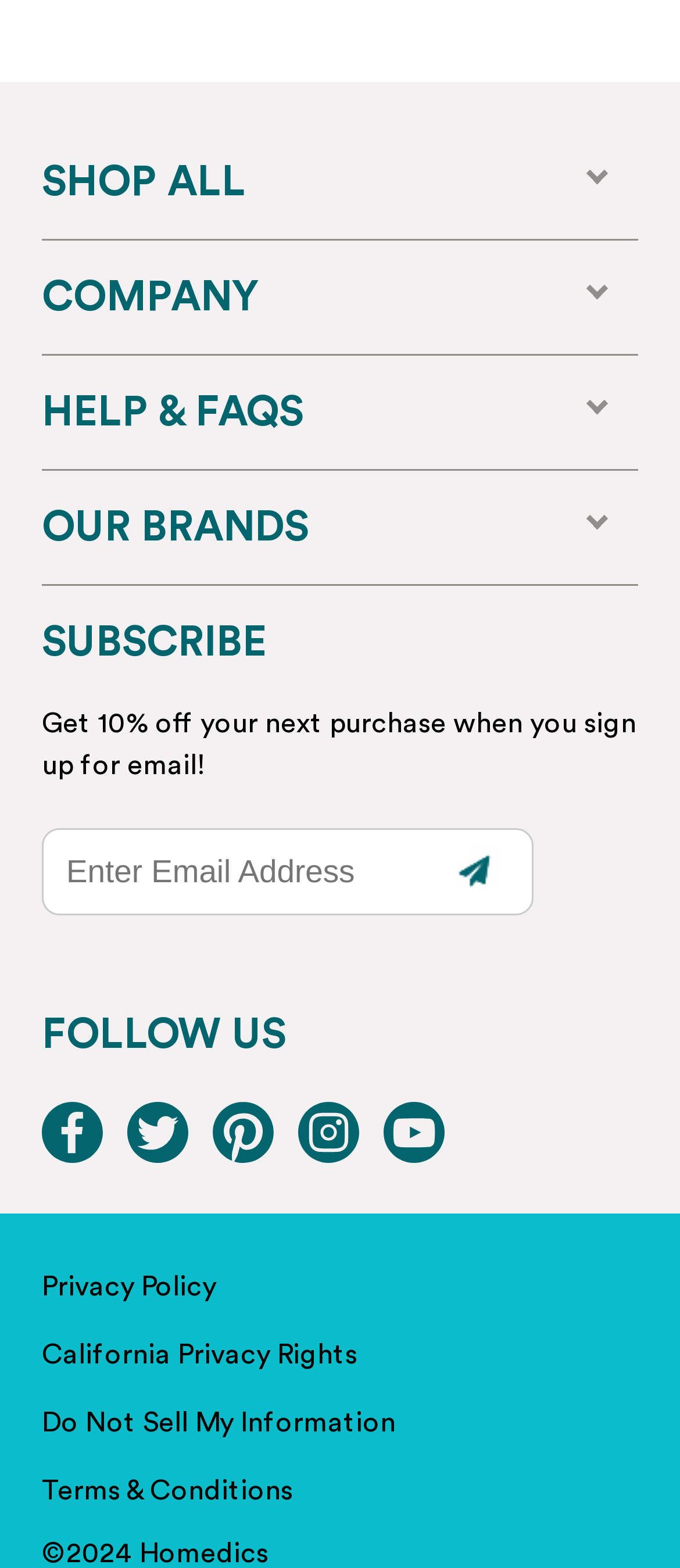How many social media links are there?
Give a comprehensive and detailed explanation for the question.

I counted the number of social media links by looking at the links with images, which are facebook, twitter, pinterest, instagram, and youtube.